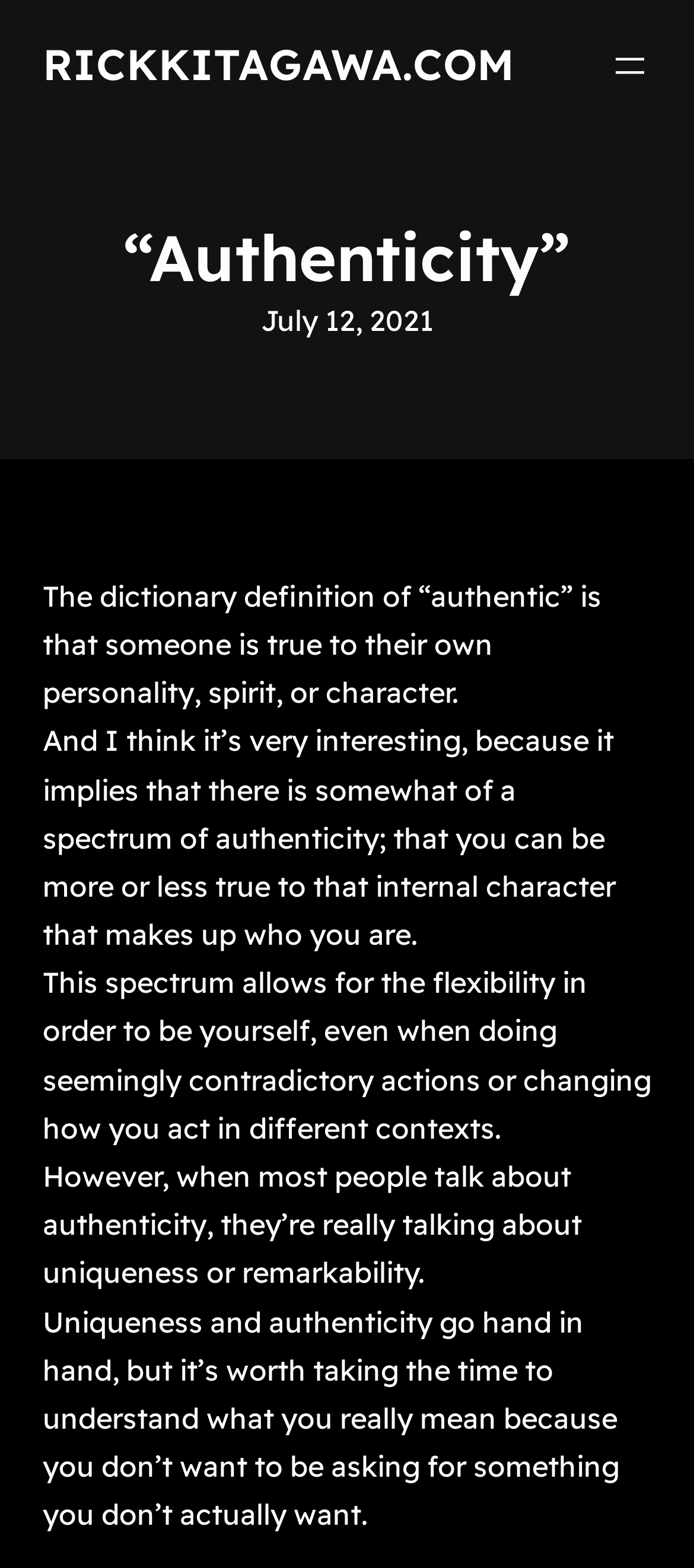What is implied by the dictionary definition of 'authentic'?
Please look at the screenshot and answer in one word or a short phrase.

a spectrum of authenticity